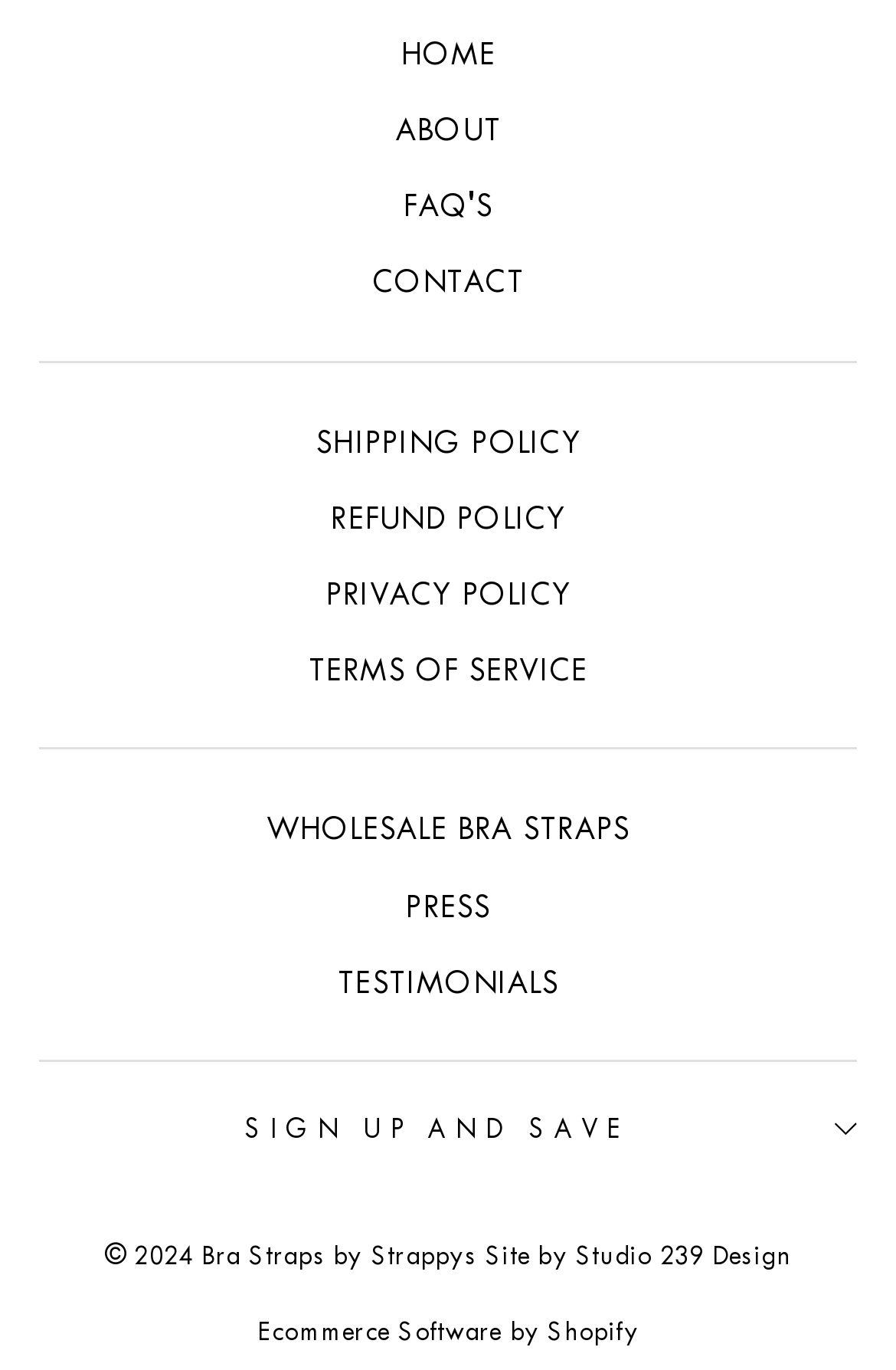Pinpoint the bounding box coordinates of the clickable area needed to execute the instruction: "check testimonials". The coordinates should be specified as four float numbers between 0 and 1, i.e., [left, top, right, bottom].

[0.377, 0.693, 0.623, 0.742]